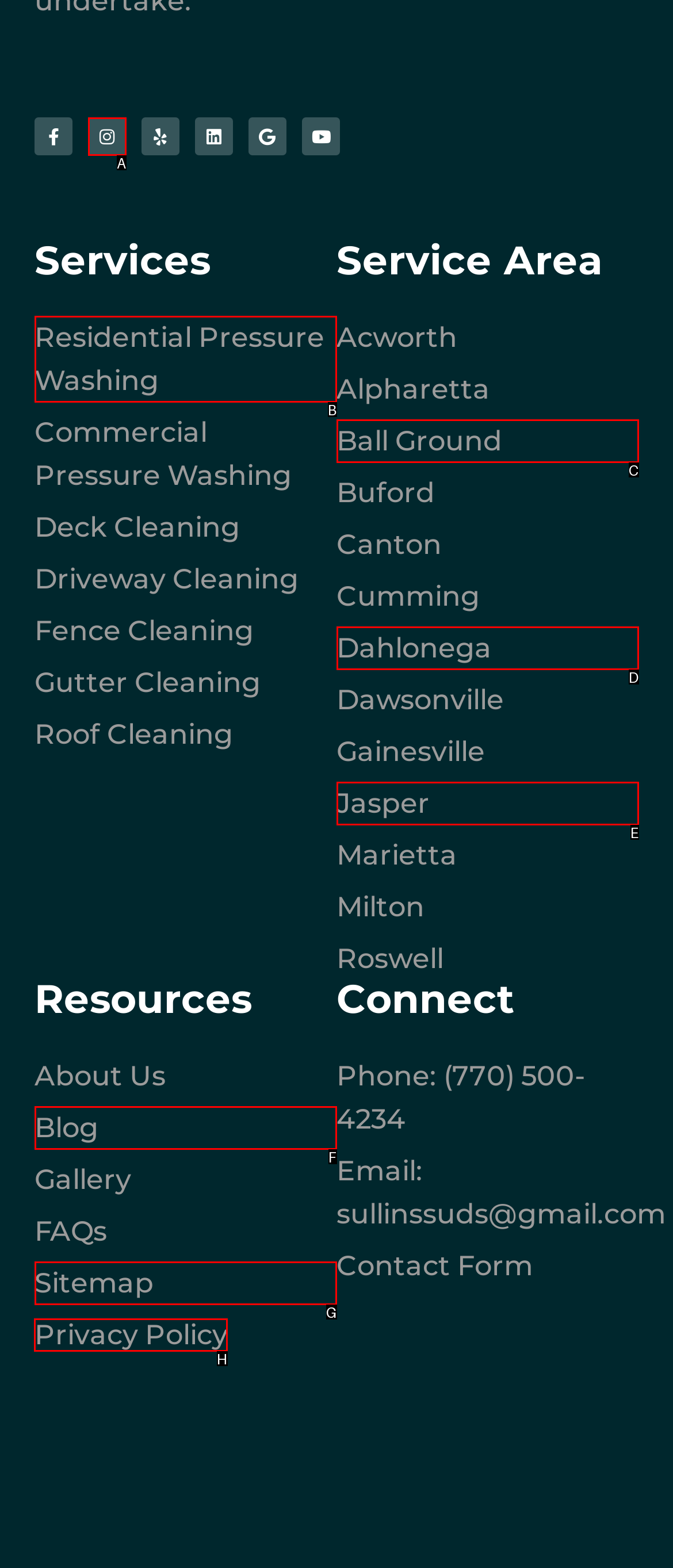Among the marked elements in the screenshot, which letter corresponds to the UI element needed for the task: Read the Privacy Policy?

H